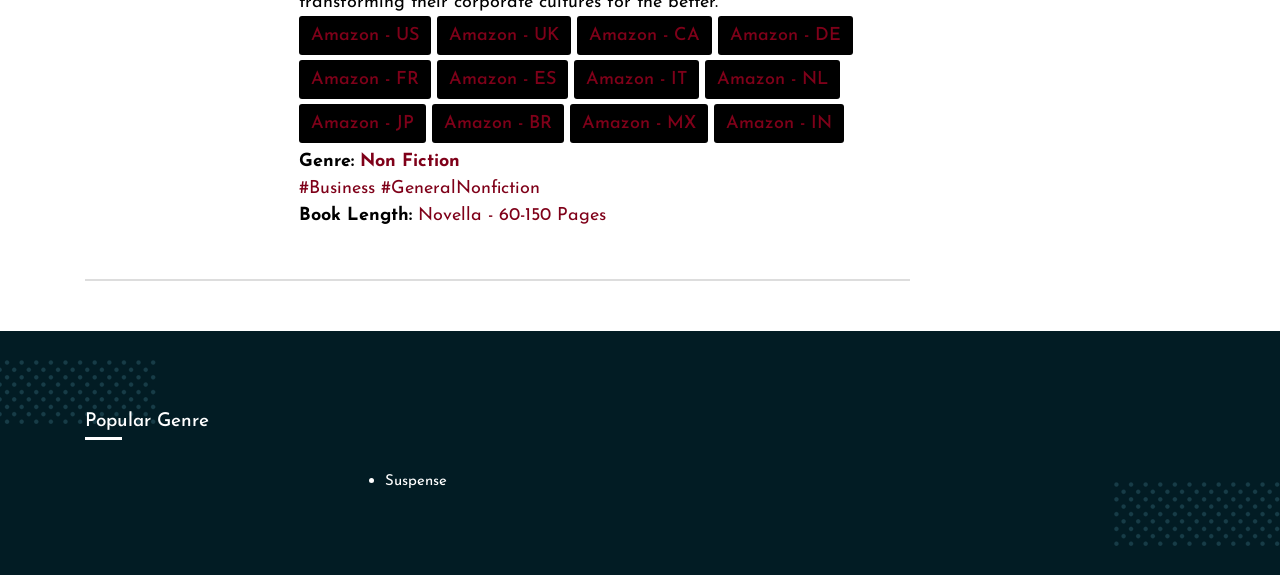Provide a one-word or brief phrase answer to the question:
What is the first popular genre listed?

Suspense